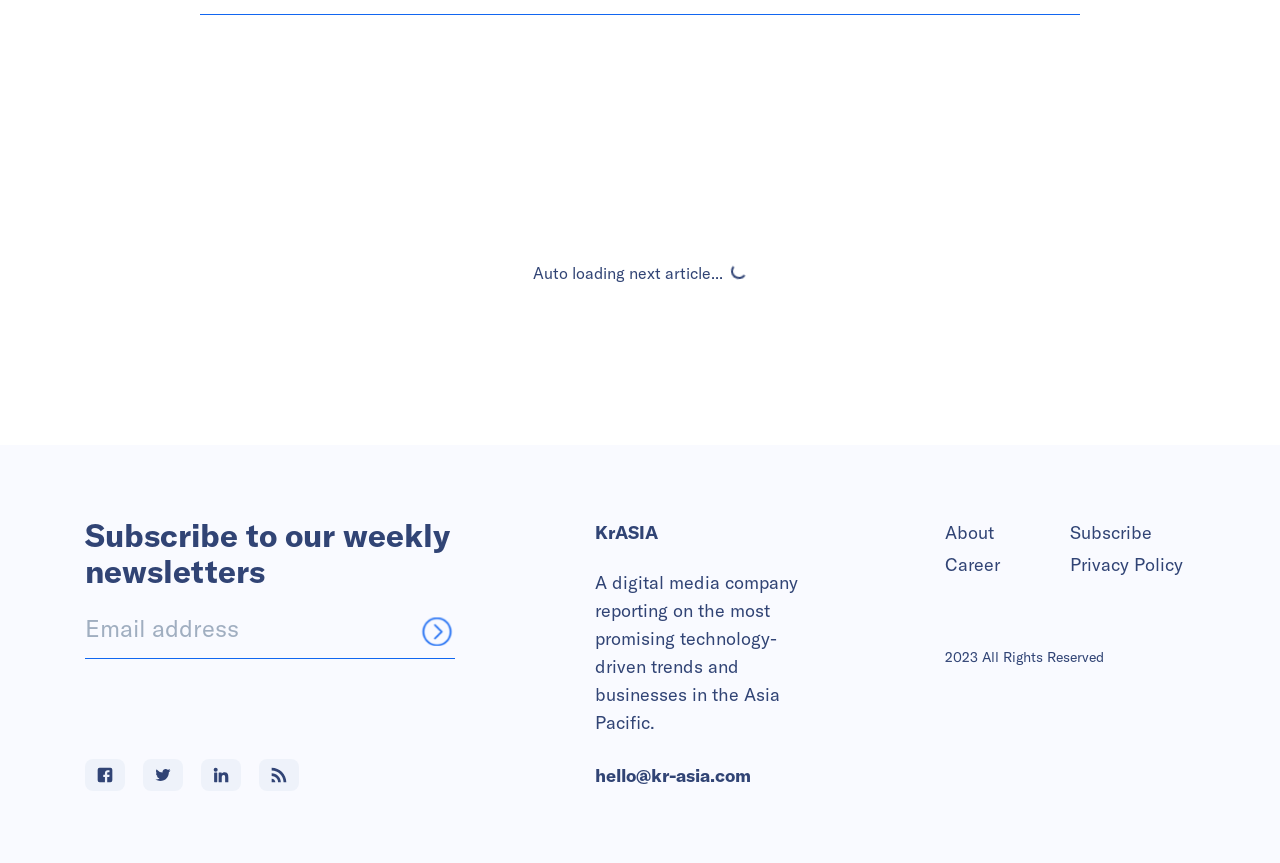What is the purpose of the section at the top?
Respond to the question with a well-detailed and thorough answer.

I found the answer by looking at the StaticText element with the text 'Auto loading next article...' which is located at [0.416, 0.761, 0.565, 0.784]. This text is likely to indicate that the webpage is auto loading the next article.